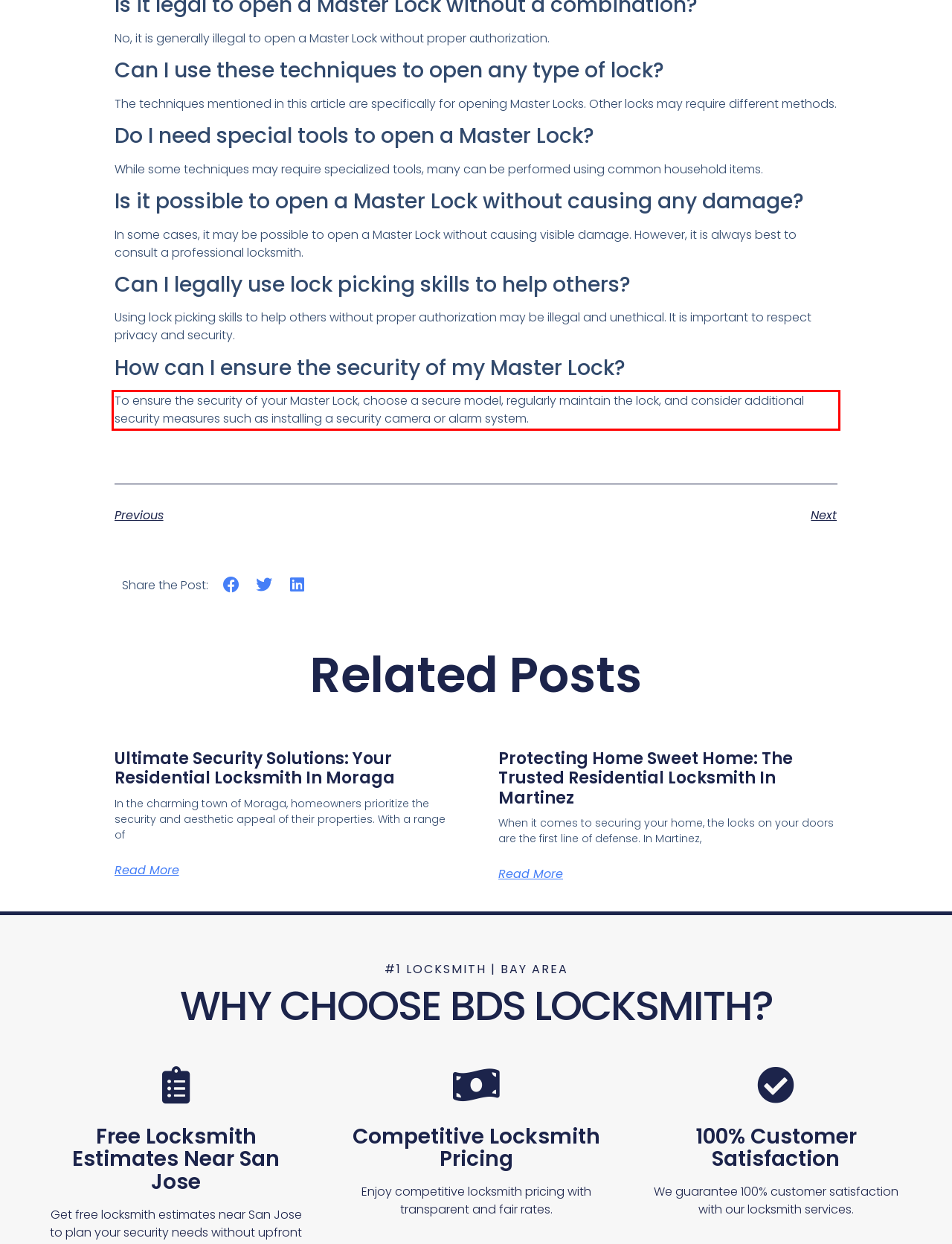Please examine the webpage screenshot containing a red bounding box and use OCR to recognize and output the text inside the red bounding box.

To ensure the security of your Master Lock, choose a secure model, regularly maintain the lock, and consider additional security measures such as installing a security camera or alarm system.